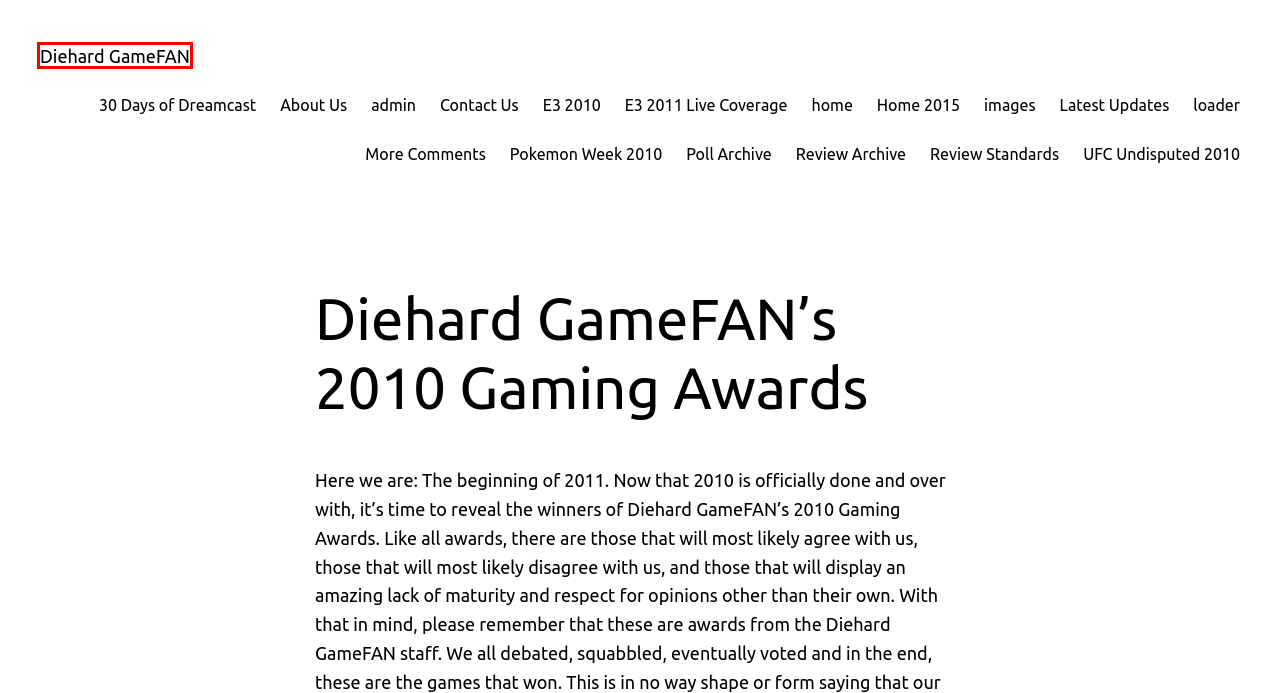You have a screenshot of a webpage with a red bounding box highlighting a UI element. Your task is to select the best webpage description that corresponds to the new webpage after clicking the element. Here are the descriptions:
A. Latest Updates – Diehard GameFAN
B. Contact Us – Diehard GameFAN
C. E3 2010 – Diehard GameFAN
D. loader – Diehard GameFAN
E. Diehard GameFAN
F. Home 2015 – Diehard GameFAN
G. UFC Undisputed 2010 – Diehard GameFAN
H. Review Standards – Diehard GameFAN

E